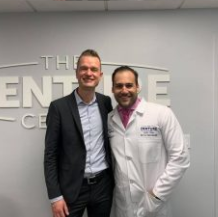Give a one-word or one-phrase response to the question: 
What is the focus of the event in the photo?

Innovations in dental industry